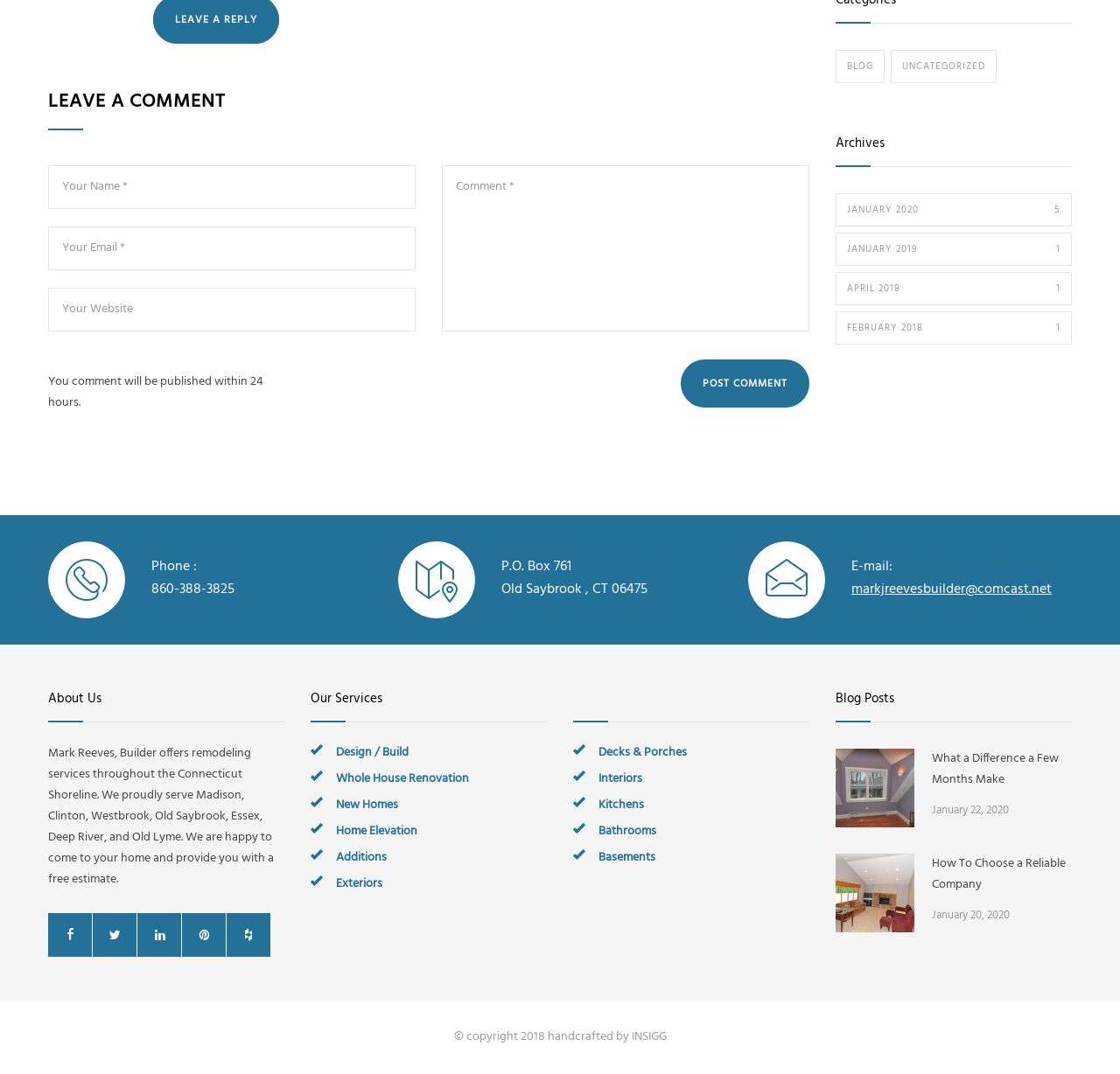Determine the bounding box coordinates for the area that needs to be clicked to fulfill this task: "Submit". The coordinates must be given as four float numbers between 0 and 1, i.e., [left, top, right, bottom].

None